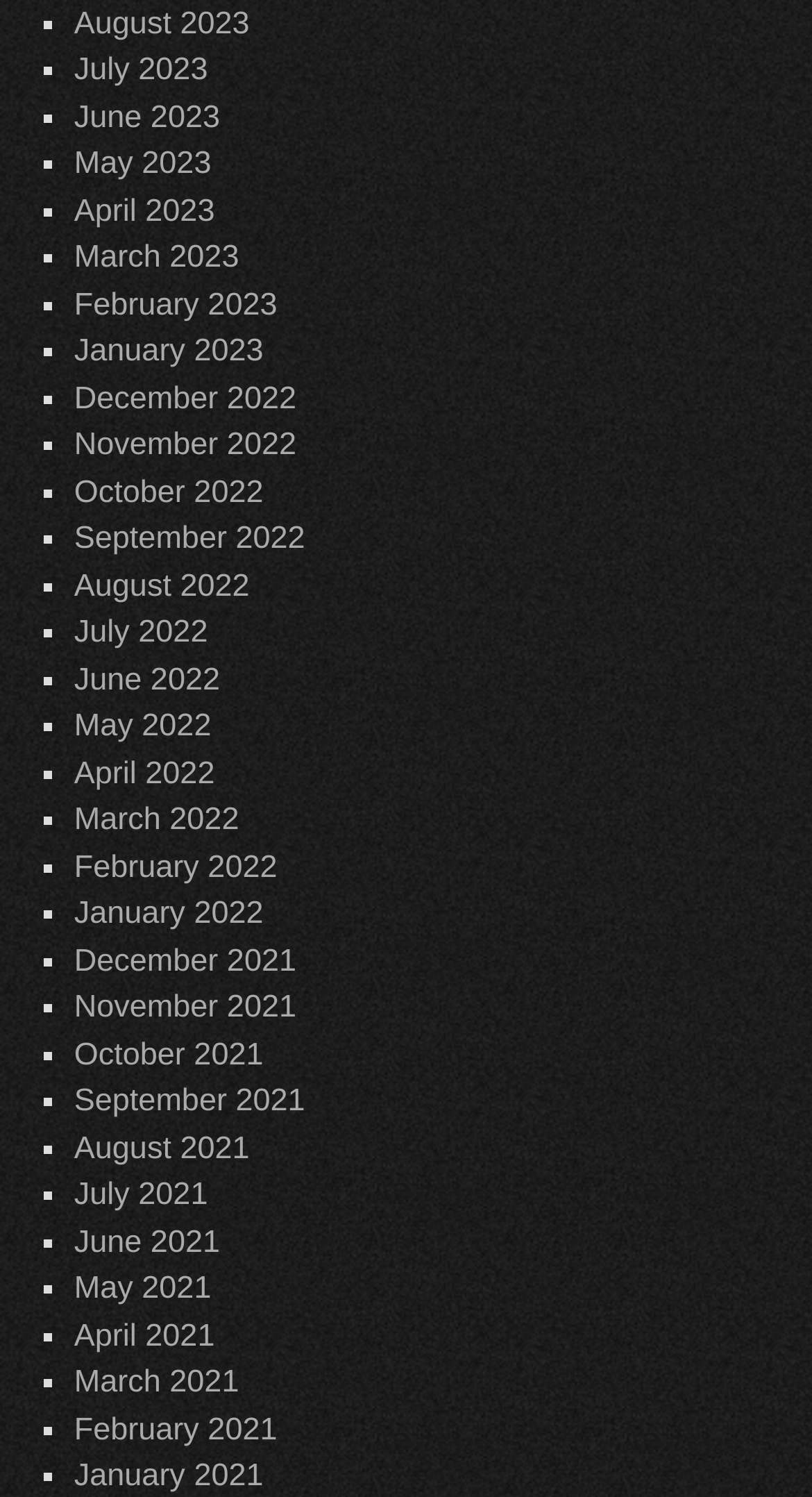Are the months listed in chronological order?
Based on the visual, give a brief answer using one word or a short phrase.

No